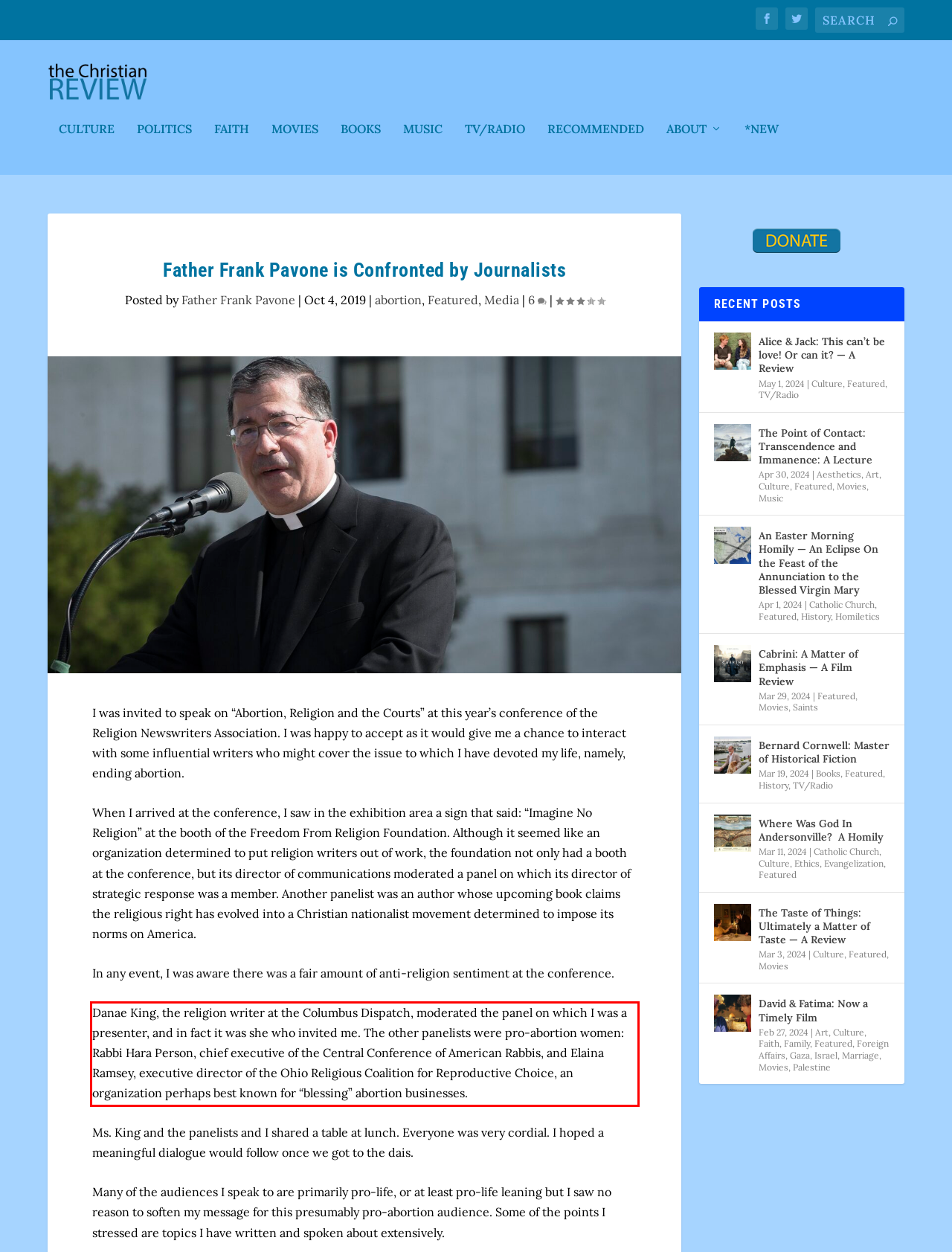Given a screenshot of a webpage, identify the red bounding box and perform OCR to recognize the text within that box.

Danae King, the religion writer at the Columbus Dispatch, moderated the panel on which I was a presenter, and in fact it was she who invited me. The other panelists were pro-abortion women: Rabbi Hara Person, chief executive of the Central Conference of American Rabbis, and Elaina Ramsey, executive director of the Ohio Religious Coalition for Reproductive Choice, an organization perhaps best known for “blessing” abortion businesses.